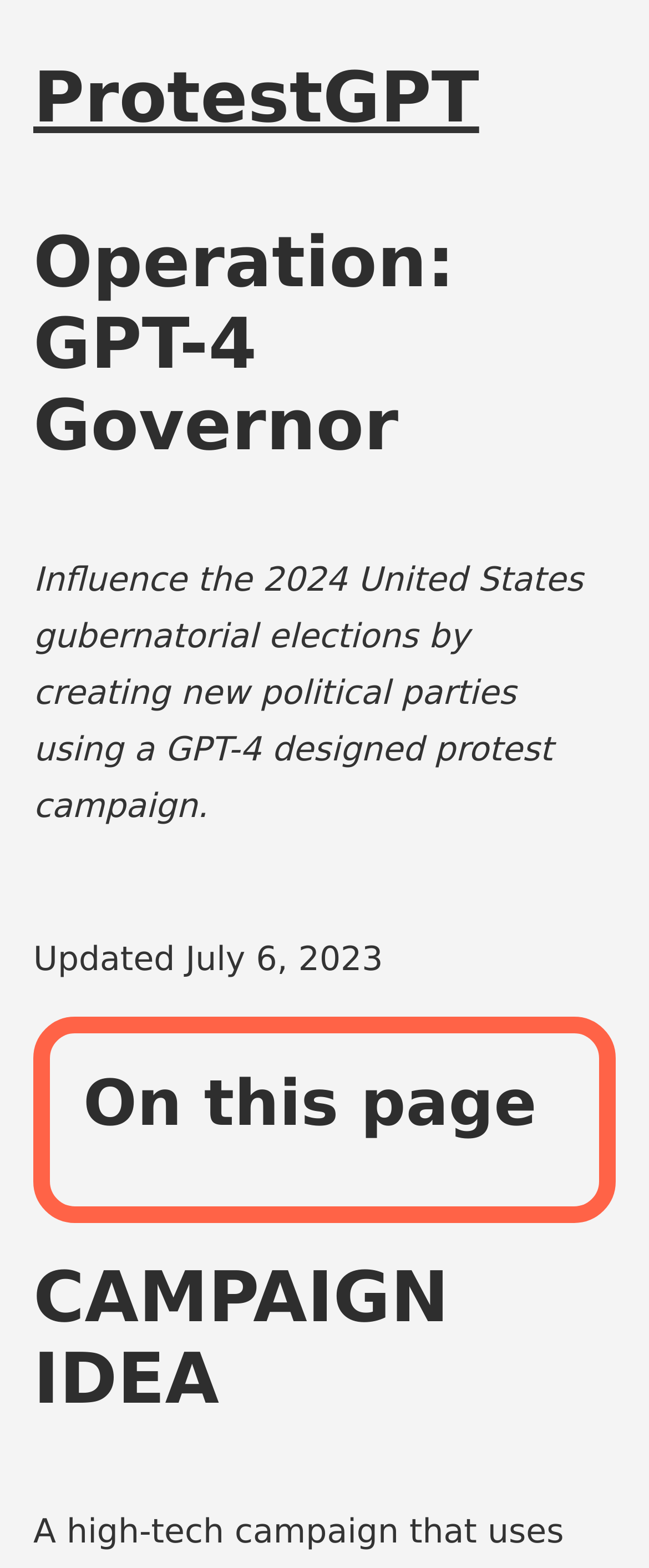Find the bounding box coordinates for the HTML element specified by: "ProtestGPT".

[0.051, 0.0, 0.949, 0.088]